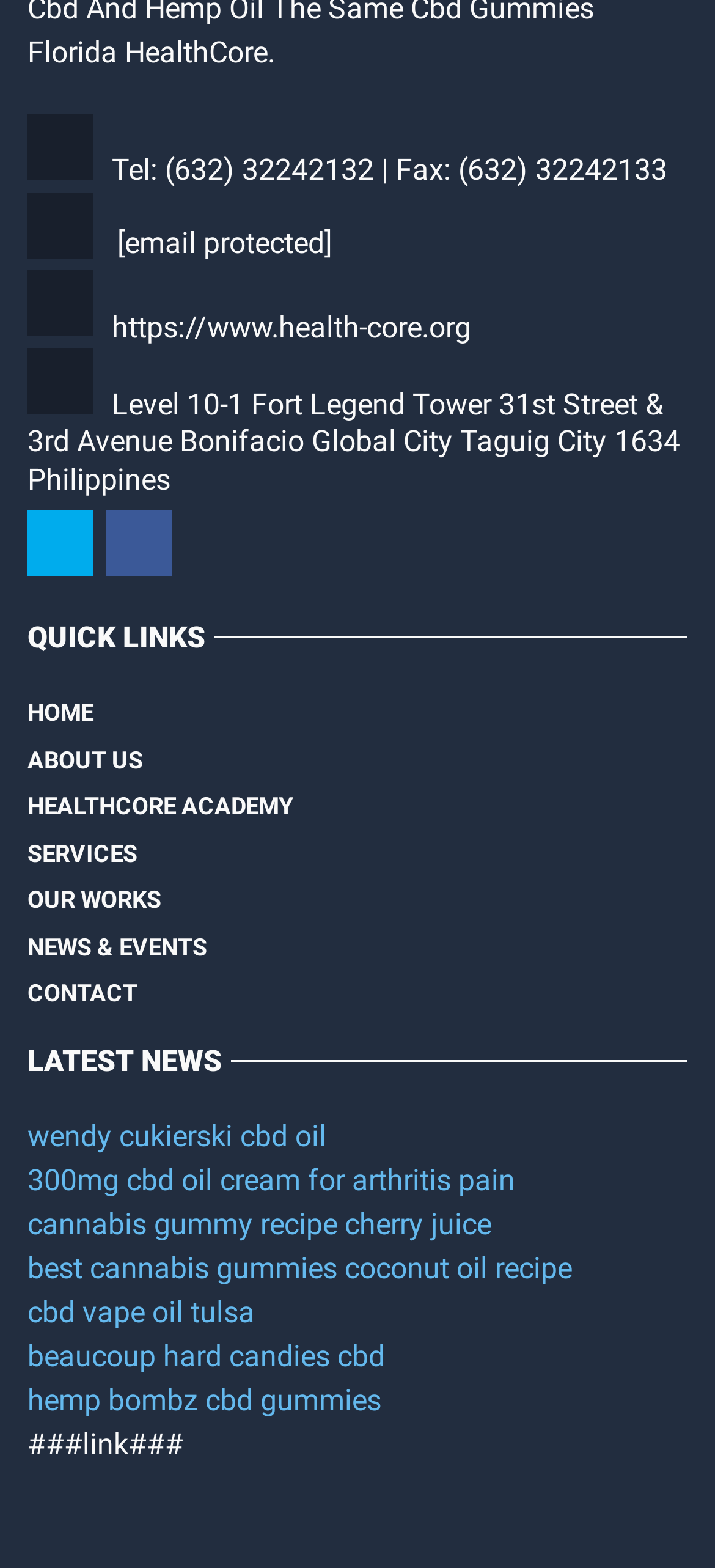Find the bounding box coordinates of the element to click in order to complete this instruction: "Learn about Health Core Academy". The bounding box coordinates must be four float numbers between 0 and 1, denoted as [left, top, right, bottom].

[0.038, 0.5, 0.41, 0.53]